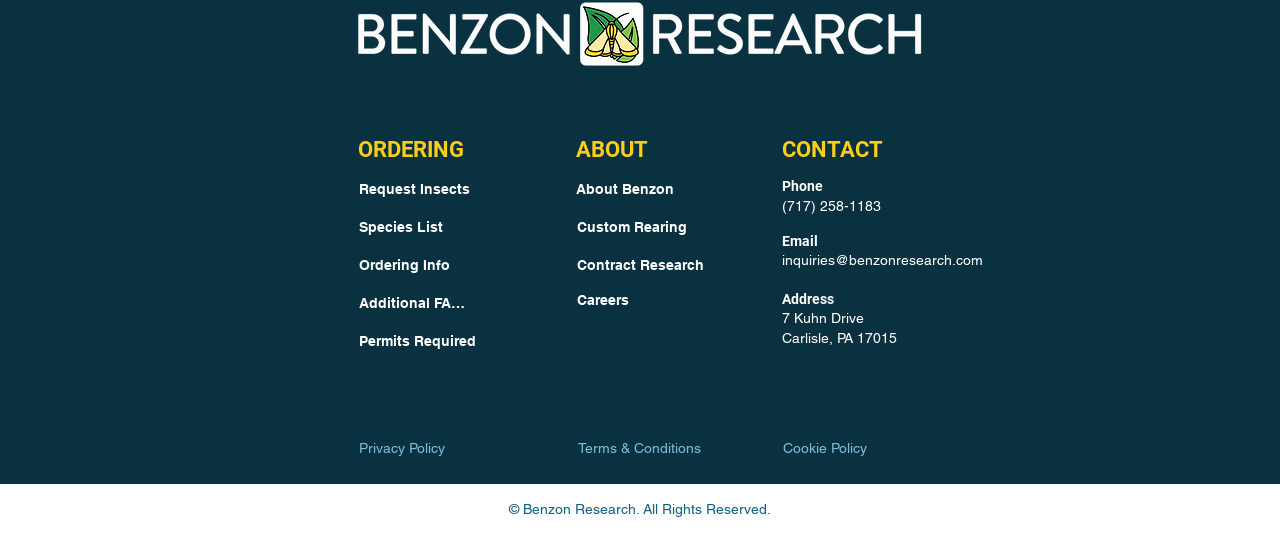Please look at the image and answer the question with a detailed explanation: What is the email address?

The email address can be found in the 'CONTACT' section, where it is listed as 'inquiries@benzonresearch.com' next to the label 'Email'.